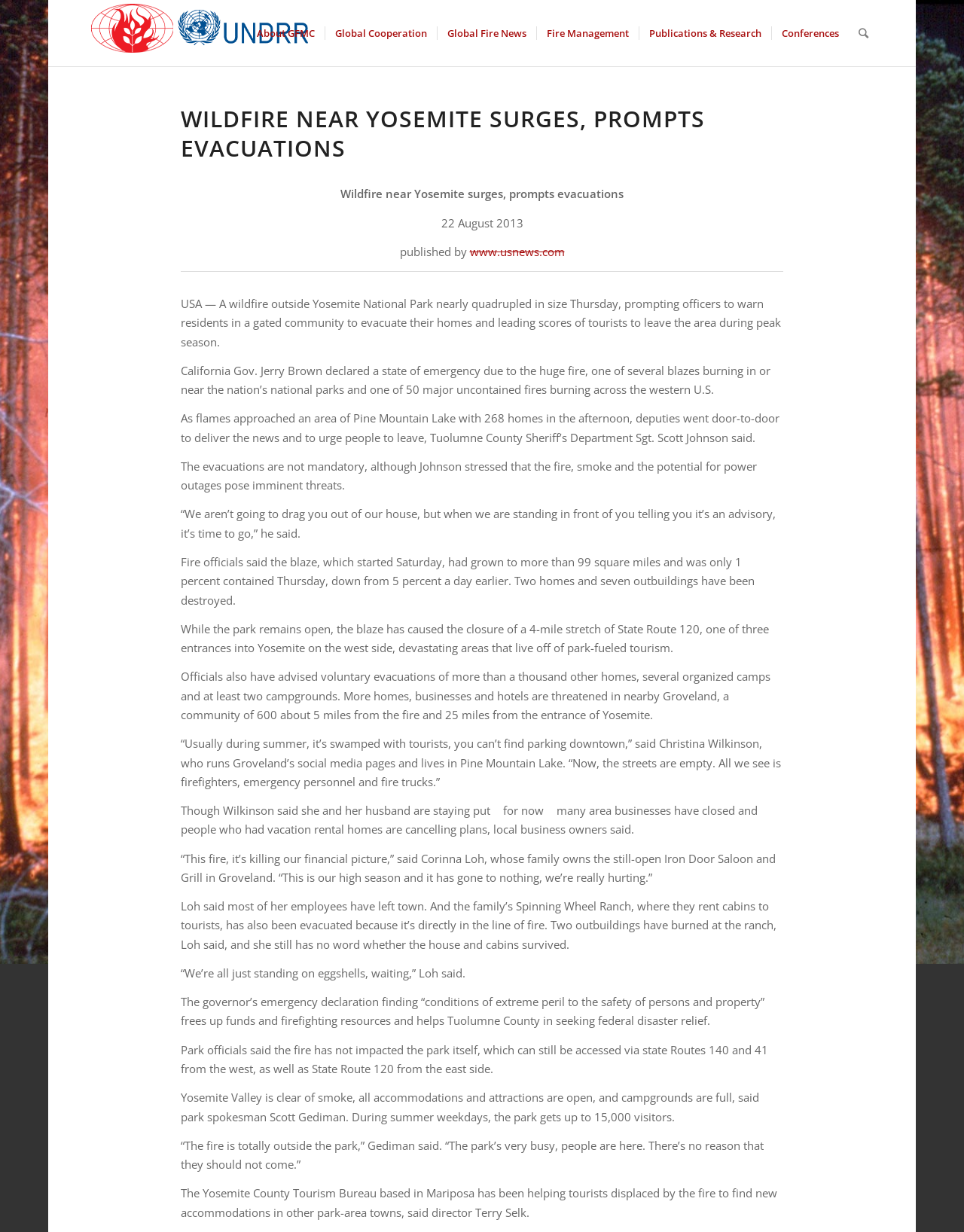Identify and extract the main heading of the webpage.

WILDFIRE NEAR YOSEMITE SURGES, PROMPTS EVACUATIONS